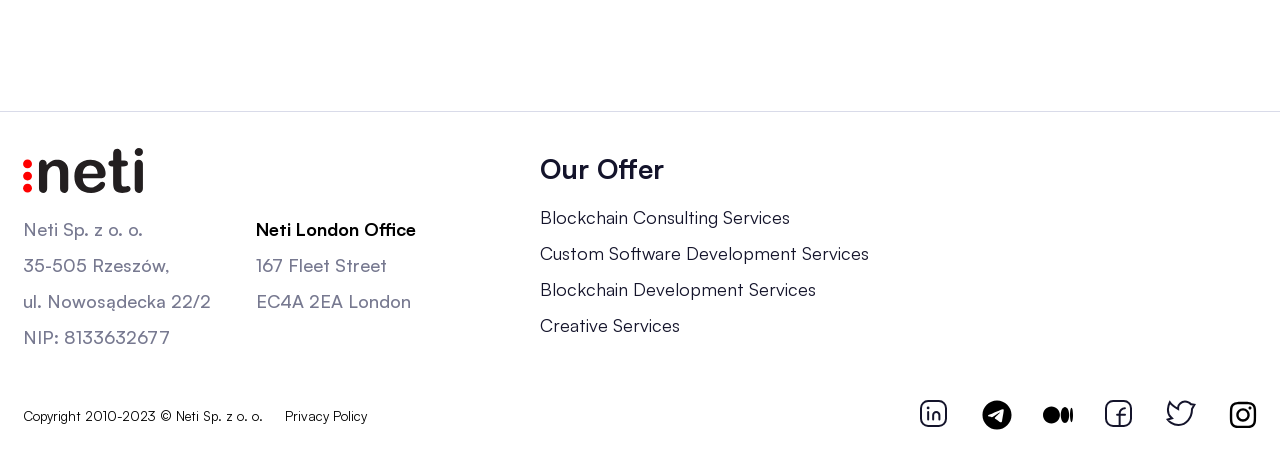Please determine the bounding box coordinates of the element's region to click for the following instruction: "Visit Clutch website".

[0.775, 0.326, 0.979, 0.442]